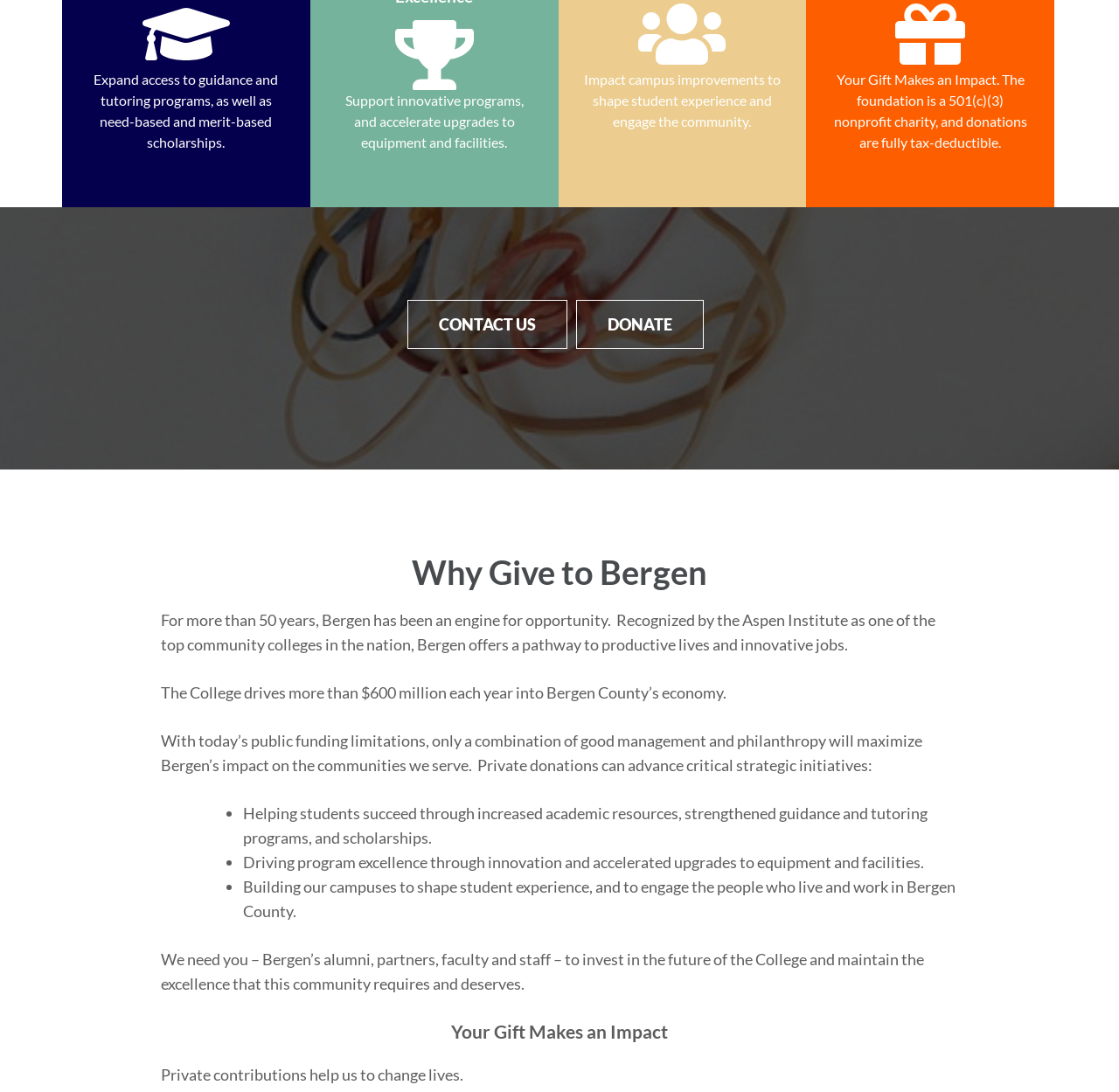Identify the bounding box of the UI element that matches this description: "Donate".

[0.514, 0.275, 0.629, 0.319]